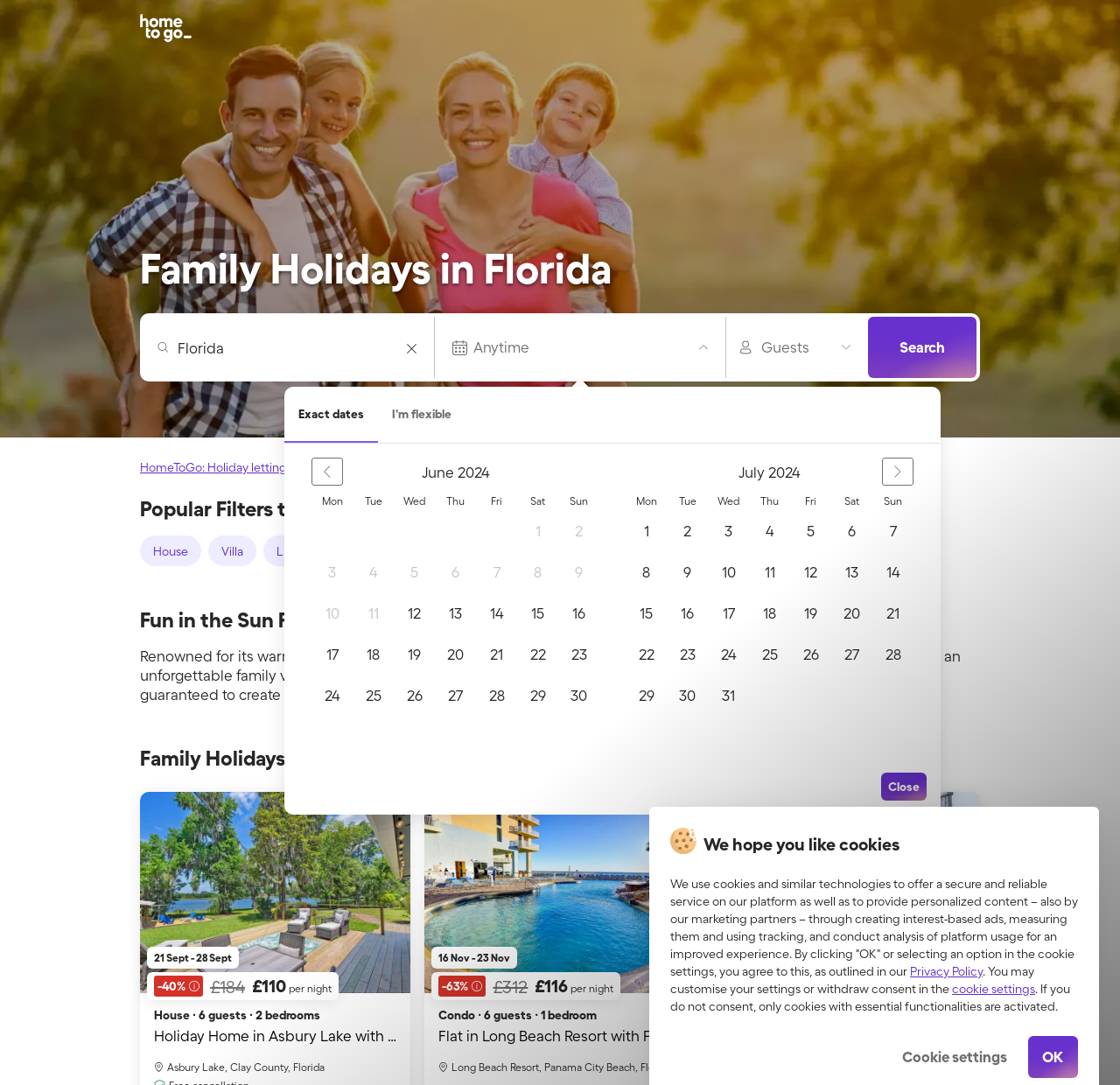Give a full account of the webpage's elements and their arrangement.

This webpage is about family holidays in Florida, specifically focused on finding holiday homes, cottages, or apartments. At the top of the page, there is a large image that spans the entire width of the page, followed by a heading that reads "Family Holidays in Florida" and a link to "Explore Holiday Lettings, Cottages & Apartments - HomeToGo". 

Below this, there is a search bar with a combobox to enter a city or region, and a dropdown list with "Florida" as an option. There are also several small images and a static text "Anytime" next to a calendar icon. 

The main content of the page is a calendar grid that displays the dates for June 2024. The grid has seven columns, one for each day of the week, and multiple rows for each date. Each cell in the grid displays the date and day of the week. Some cells are disabled and cannot be selected. 

At the bottom of the page, there is a section about cookies and privacy policy, with a button to customize settings or withdraw consent. There are also two buttons, "Cookie settings" and "OK", to manage cookie preferences.